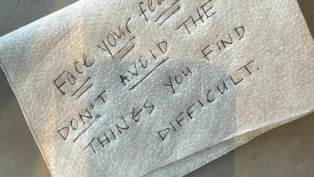Respond to the question below with a single word or phrase:
Is the setting formal or casual?

Casual